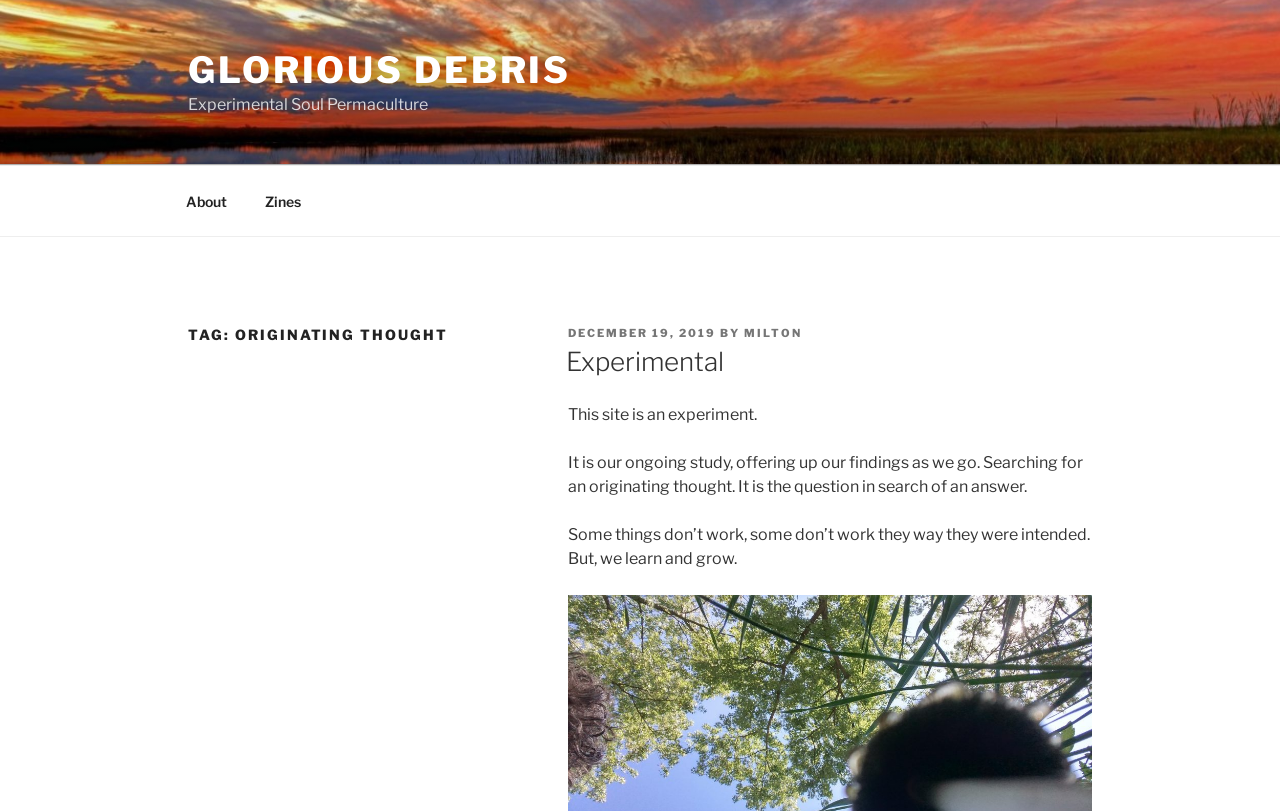What is the tone of the website?
Offer a detailed and full explanation in response to the question.

The tone of the website can be determined by reading the text, which has a reflective and experimental tone, suggesting that the authors are open to trying new things and learning from their experiences.